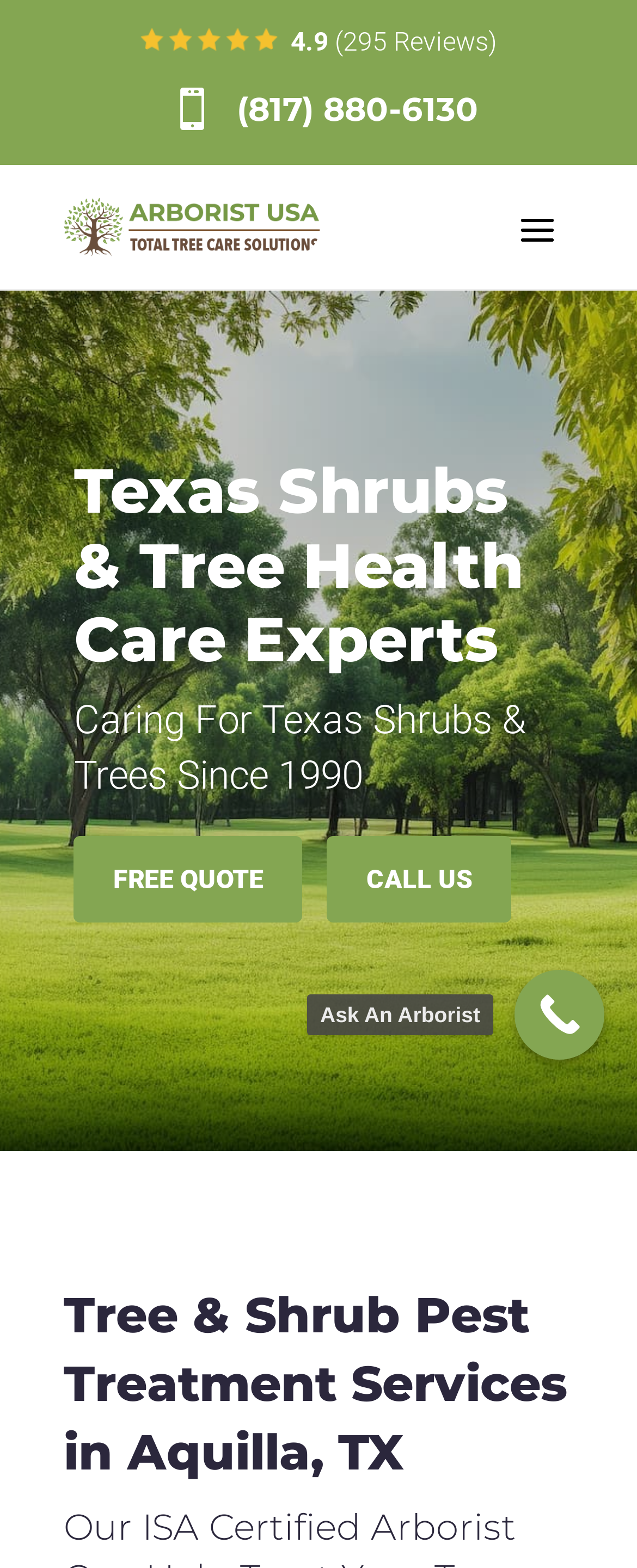Answer this question in one word or a short phrase: What is the name of the company's logo?

Arborist USA Logo